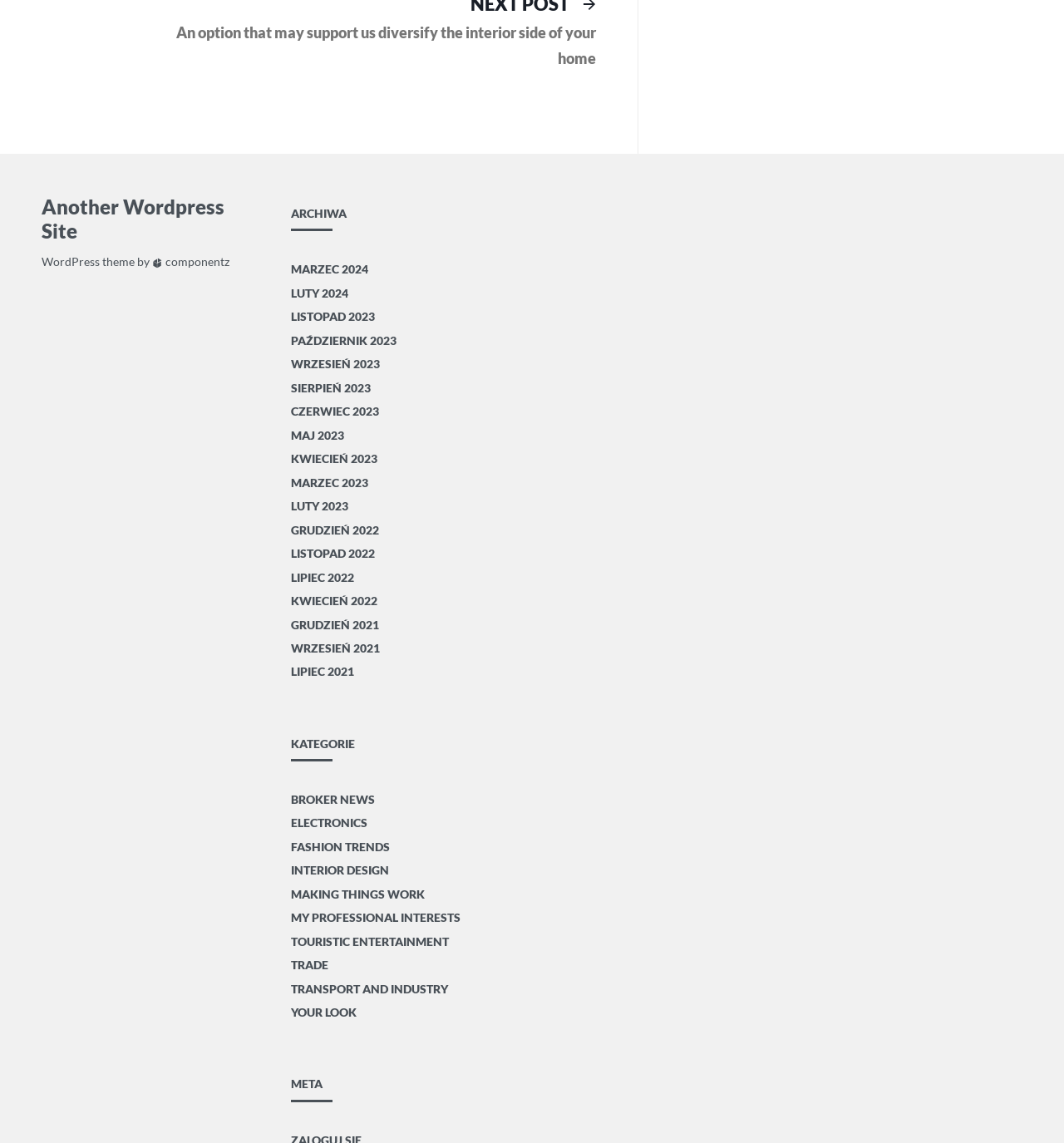How many months are listed on the webpage?
Look at the image and answer with only one word or phrase.

24